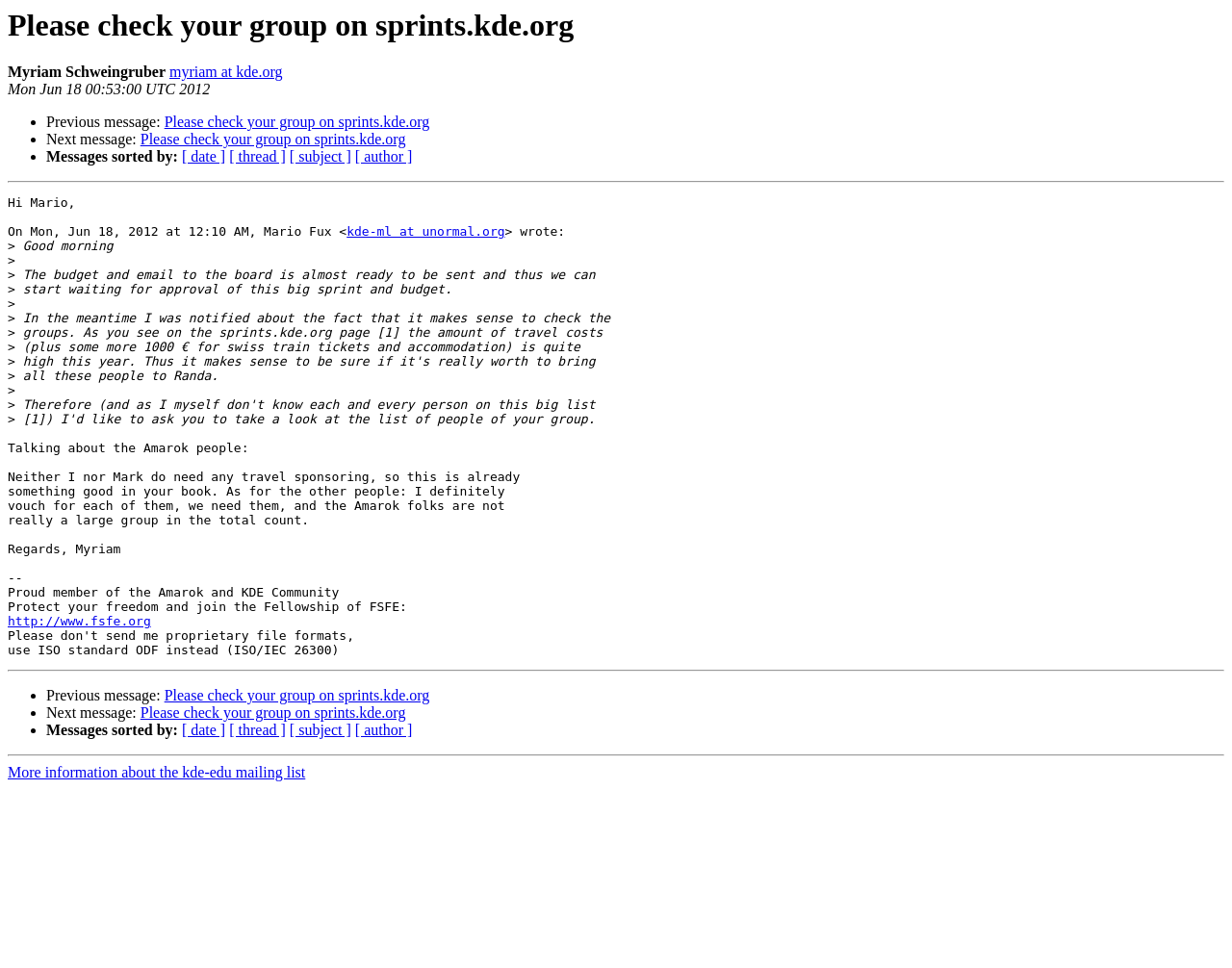What is the link at the bottom of the email?
Based on the image, answer the question with a single word or brief phrase.

http://www.fsfe.org